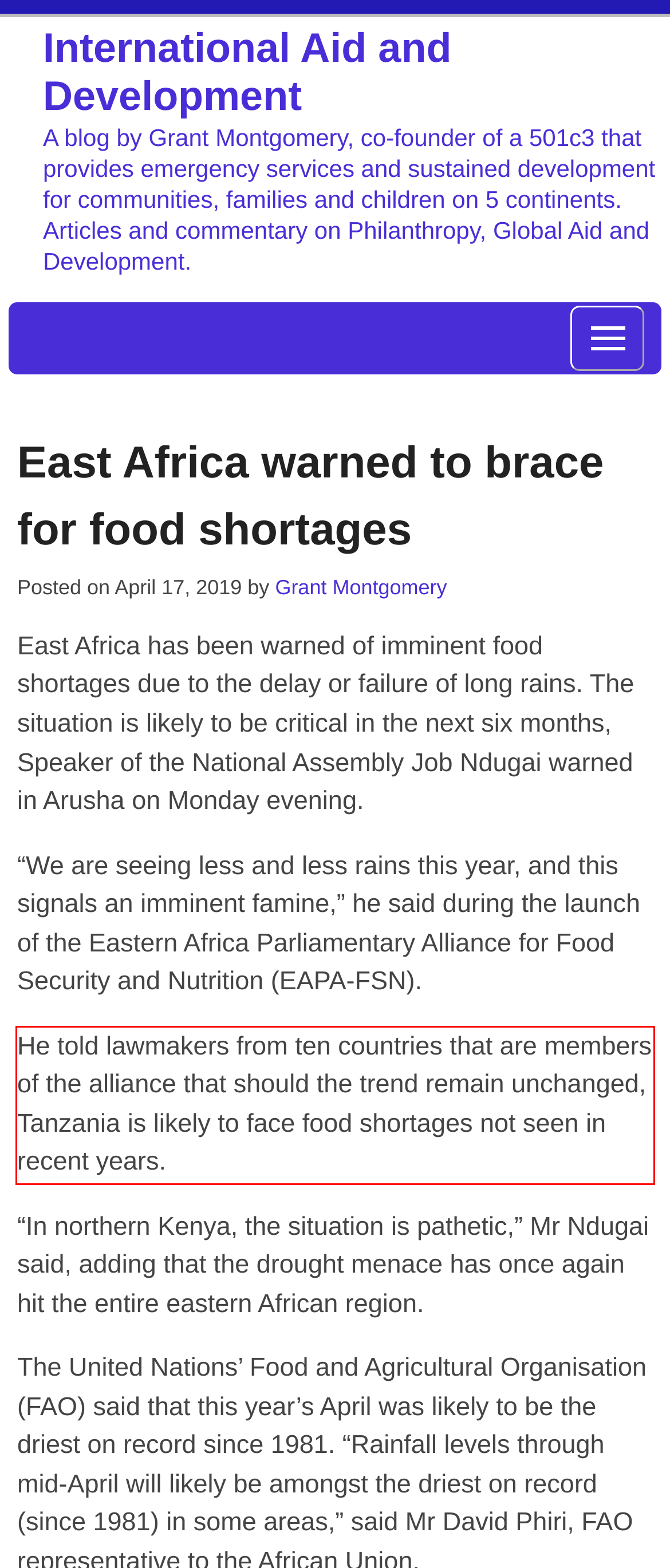Within the screenshot of the webpage, locate the red bounding box and use OCR to identify and provide the text content inside it.

He told lawmakers from ten countries that are members of the alliance that should the trend remain unchanged, Tanzania is likely to face food shortages not seen in recent years.